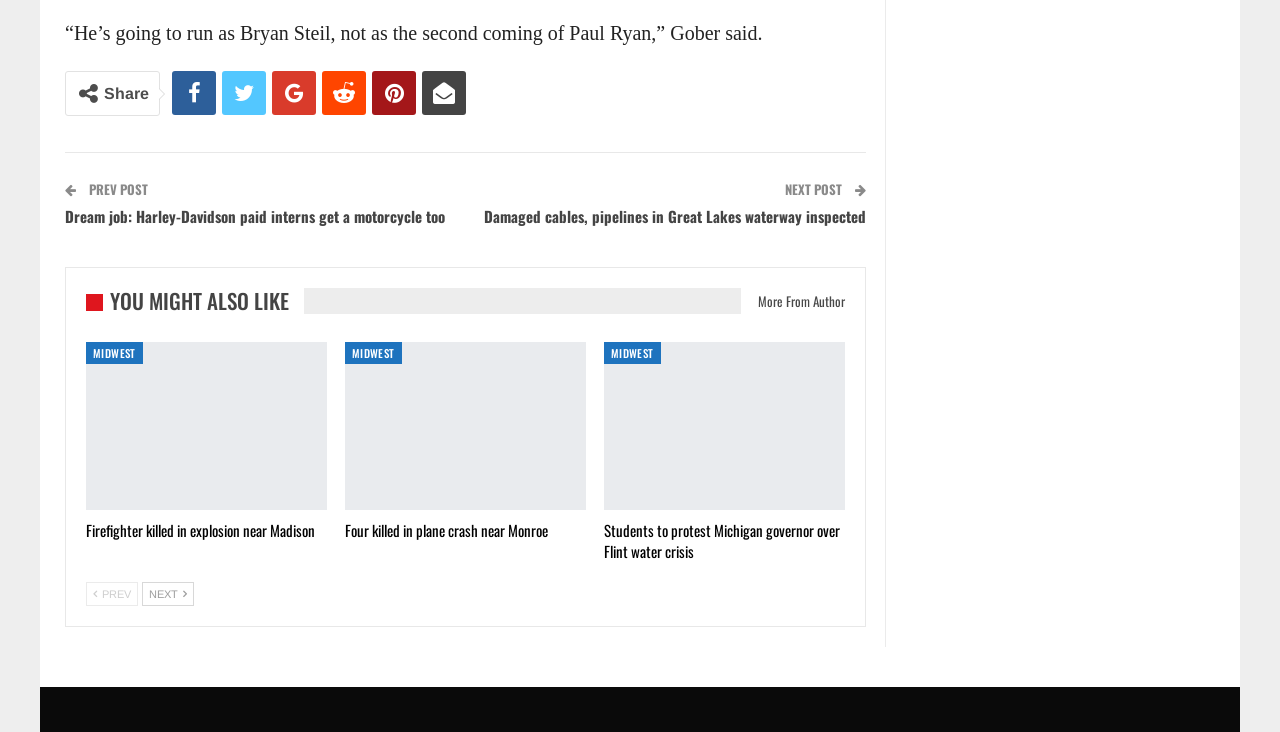Can you specify the bounding box coordinates for the region that should be clicked to fulfill this instruction: "View the next post".

[0.613, 0.245, 0.66, 0.272]